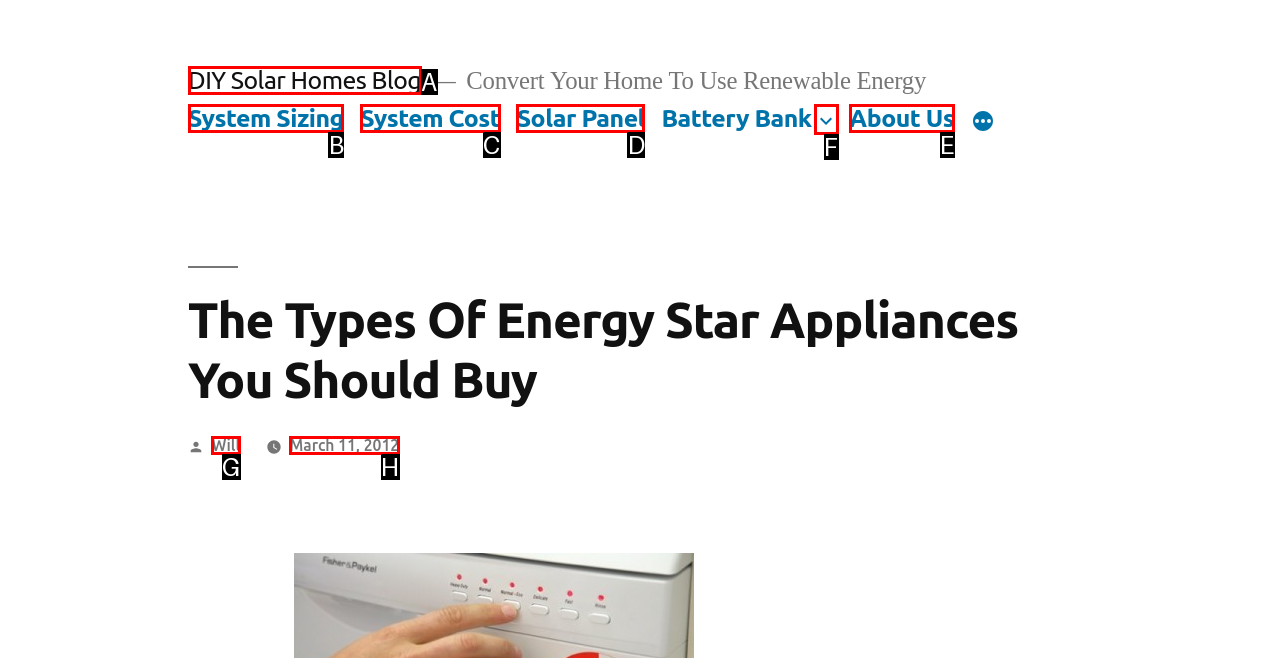Choose the HTML element that matches the description: About Us
Reply with the letter of the correct option from the given choices.

E